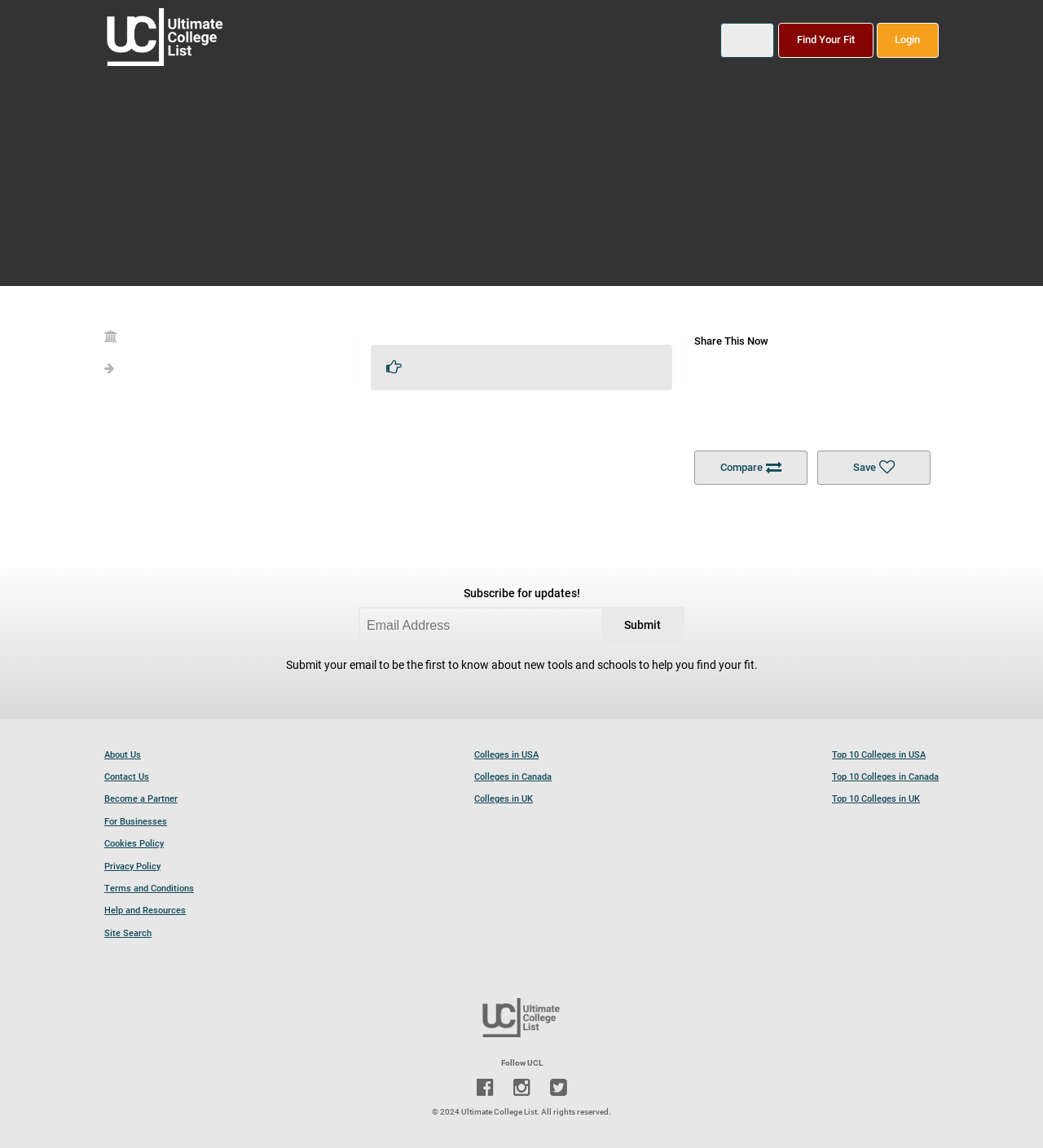Determine the bounding box coordinates of the clickable area required to perform the following instruction: "Click on the 'Submit' button". The coordinates should be represented as four float numbers between 0 and 1: [left, top, right, bottom].

[0.598, 0.539, 0.633, 0.551]